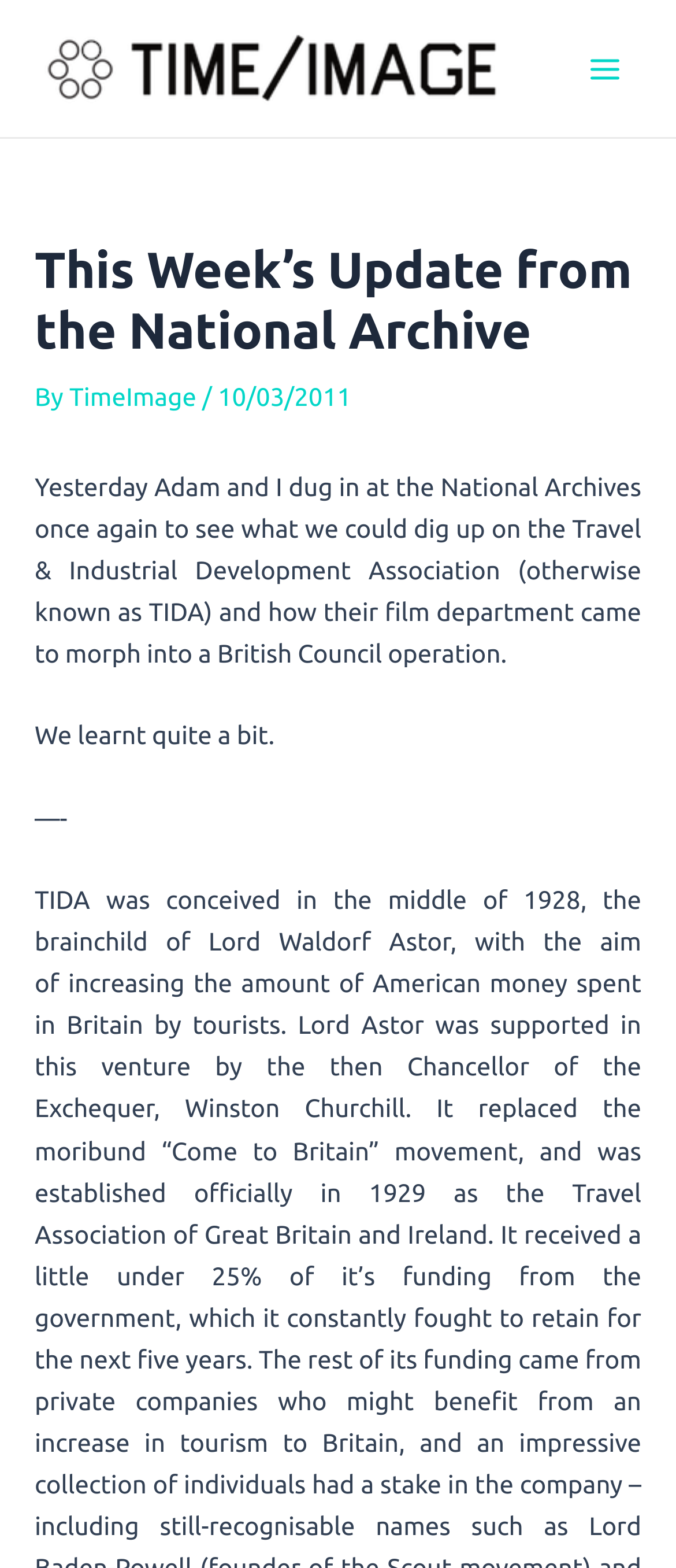What is the name of the author of the update?
Please give a well-detailed answer to the question.

I looked for the name of the author of the update, but it is not specified in the text. The text only mentions 'By' followed by a link to 'TimeImage', but does not provide the author's name.